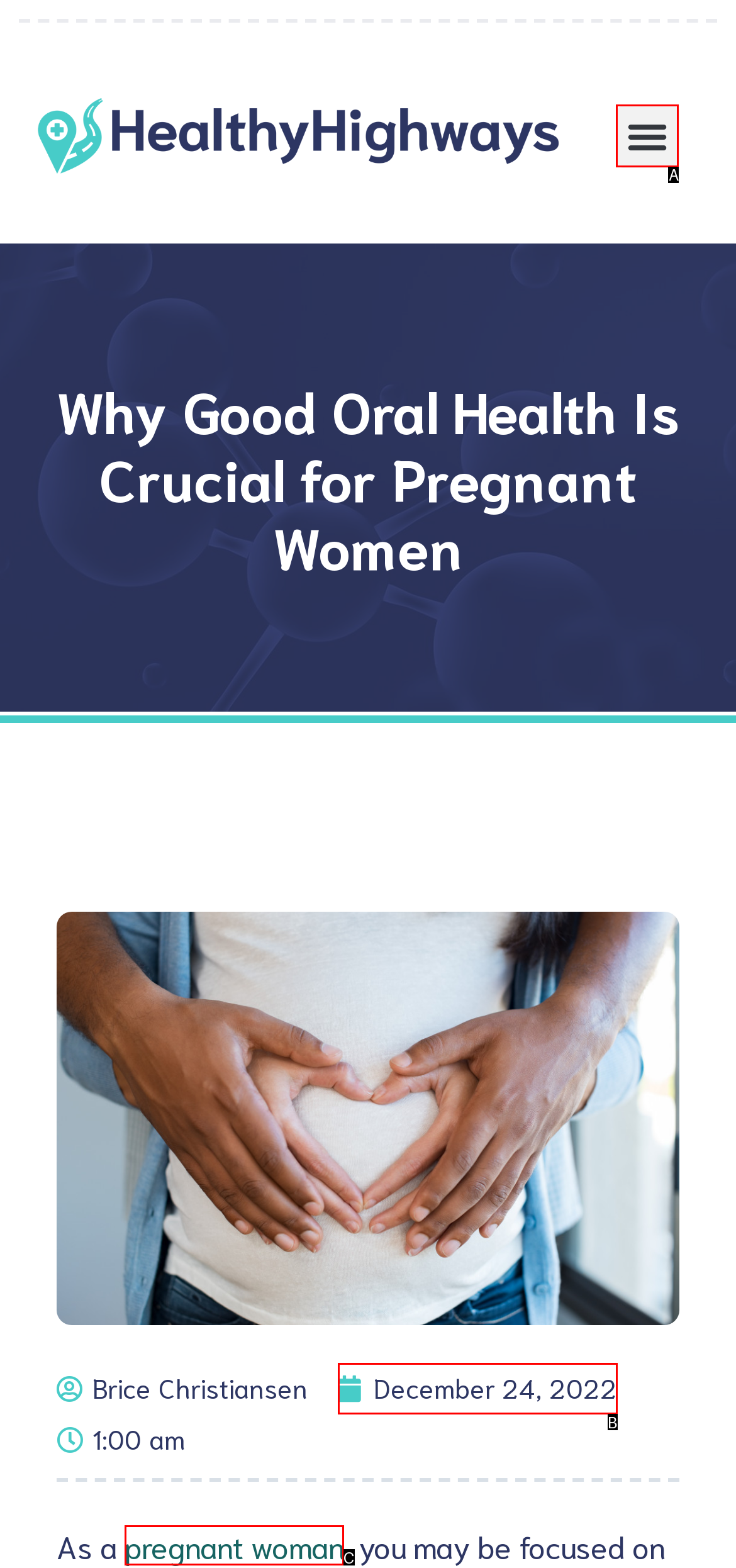From the choices provided, which HTML element best fits the description: December 24, 2022? Answer with the appropriate letter.

B